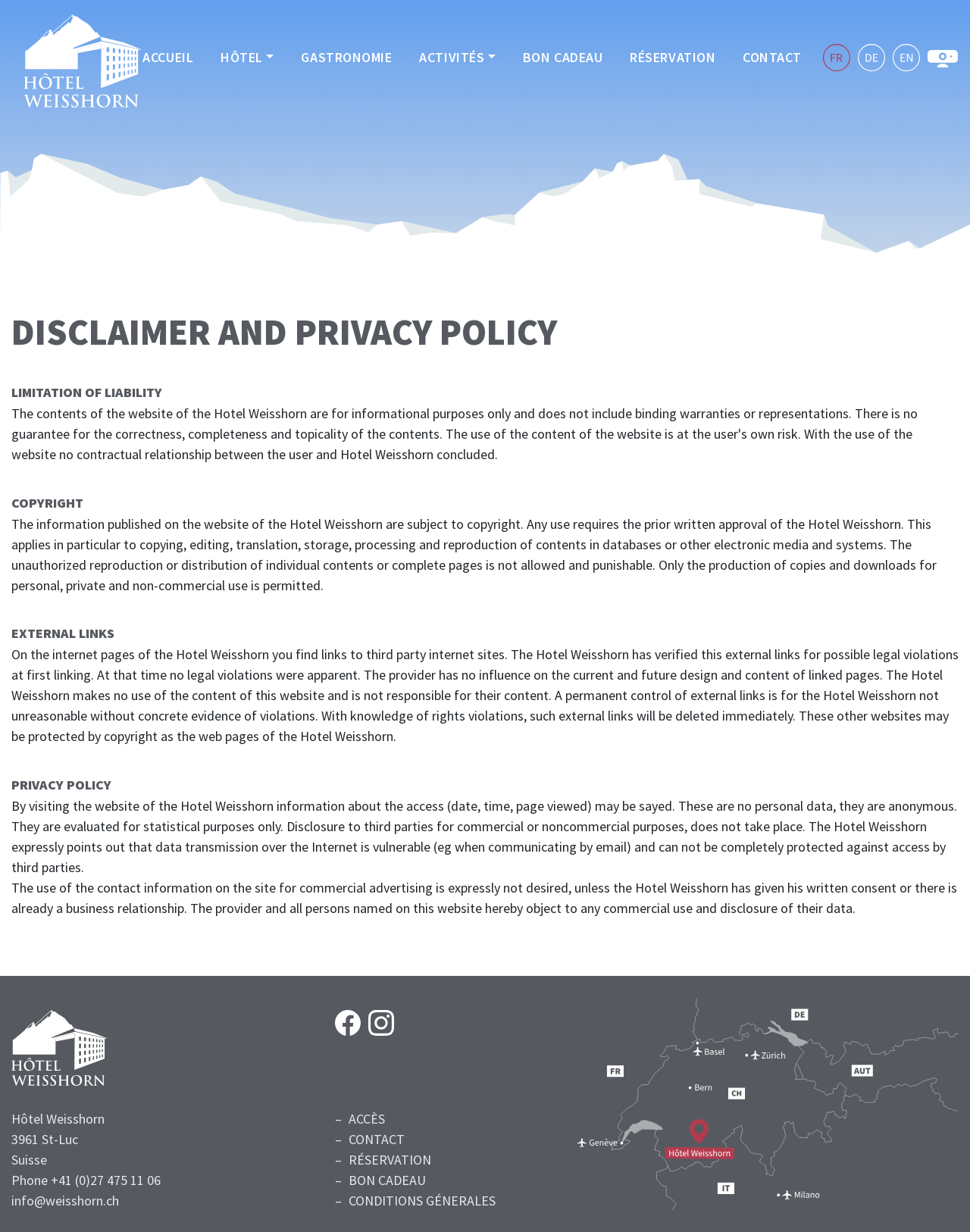Illustrate the webpage thoroughly, mentioning all important details.

The webpage is about the Hotel Weisshorn's legal mentions and data protection policy. At the top left corner, there is a logo of Hotel Weisshorn, which is an image link. Next to it, there is a navigation menu with links to different sections of the website, including "ACCUEIL", "HÔTEL", "GASTRONOMIE", "ACTIVITÉS", "BON CADEAU", "RÉSERVATION", and "CONTACT". Below the navigation menu, there are three language options: "Francais", "Deutsch", and "English", each represented by a flag image.

The main content of the webpage is divided into several sections, each with a heading. The first section is about the disclaimer and privacy policy, followed by sections on limitation of liability, copyright, external links, and privacy policy. Each section contains a block of text explaining the hotel's policies and guidelines.

At the bottom of the page, there is a section with the hotel's contact information, including its address, phone number, and email address. There are also links to the hotel's social media profiles on Facebook and Instagram. Additionally, there are links to other pages on the website, such as "ACCÈS", "CONTACT", "RÉSERVATION", "BON CADEAU", and "CONDITIONS GÉNERALES". Finally, there is a link to a map of Switzerland with the hotel's location marked.